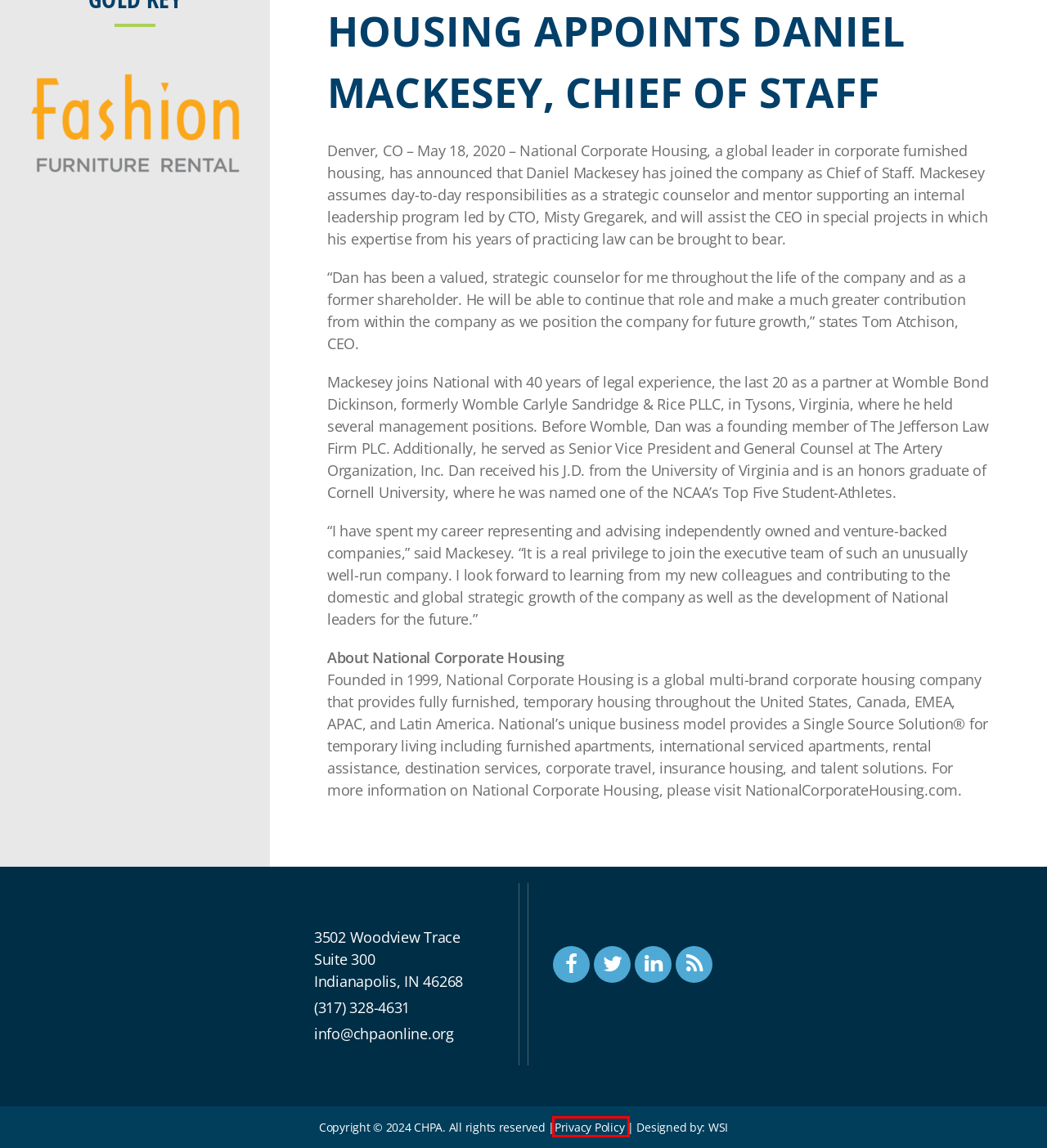Examine the screenshot of a webpage with a red bounding box around a specific UI element. Identify which webpage description best matches the new webpage that appears after clicking the element in the red bounding box. Here are the candidates:
A. WSI | Innovative & Cost-Effective Digital Marketing Agency
B. About | Corporate Housing Providers Association - CHPA
C. Privacy Policy | Corporate Housing Providers Association - CHPA
D. Industry | Corporate Housing Providers Association - CHPA
E. Corporate Housing Providers Association - CHPA
F. Contact Us | Corporate Housing Providers Association - CHPA
G. Membership Application |
H. Association News | Corporate Housing Providers Association - CHPA

C